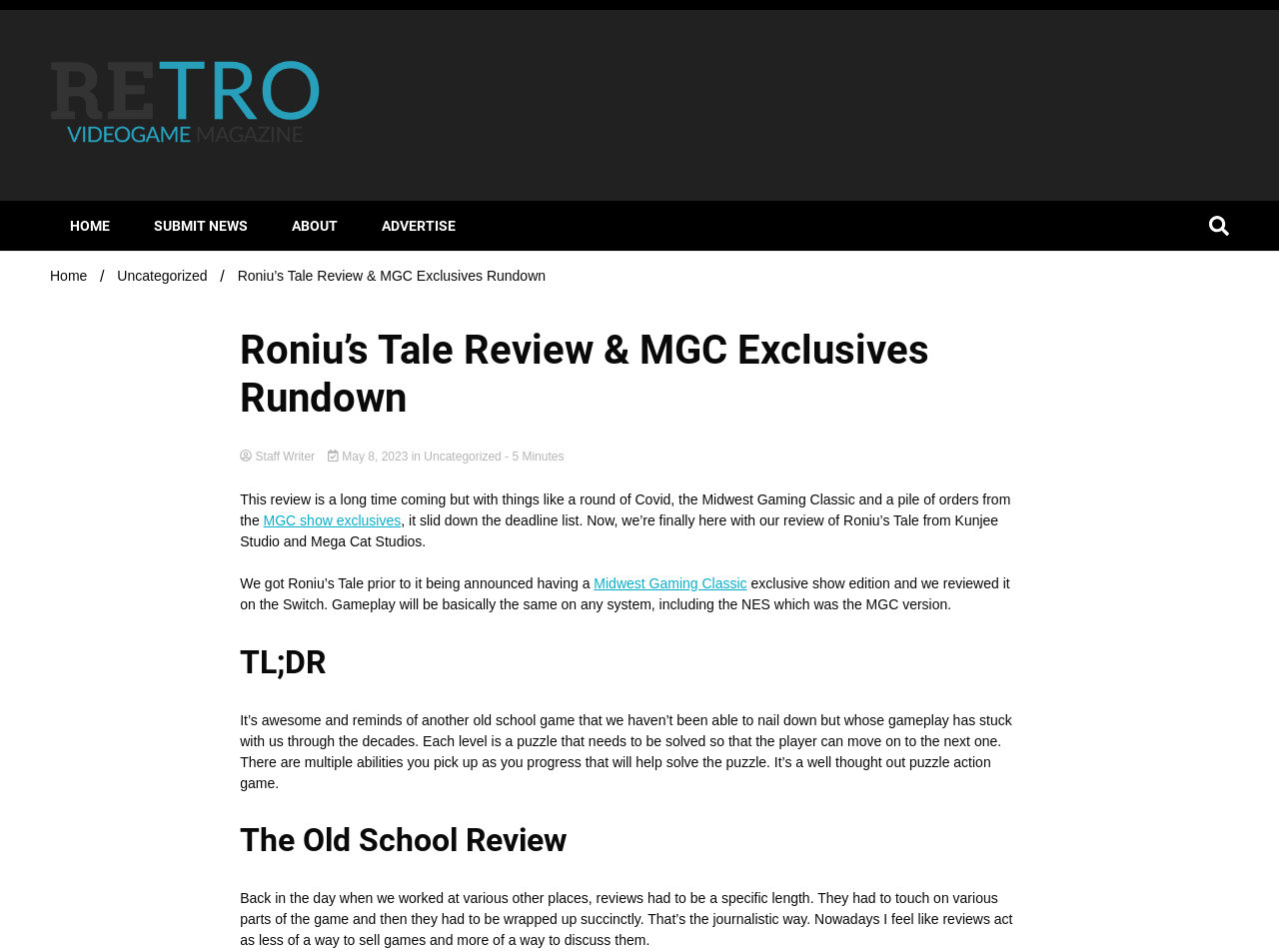Provide the bounding box for the UI element matching this description: "Staff Writer".

[0.188, 0.47, 0.797, 0.487]